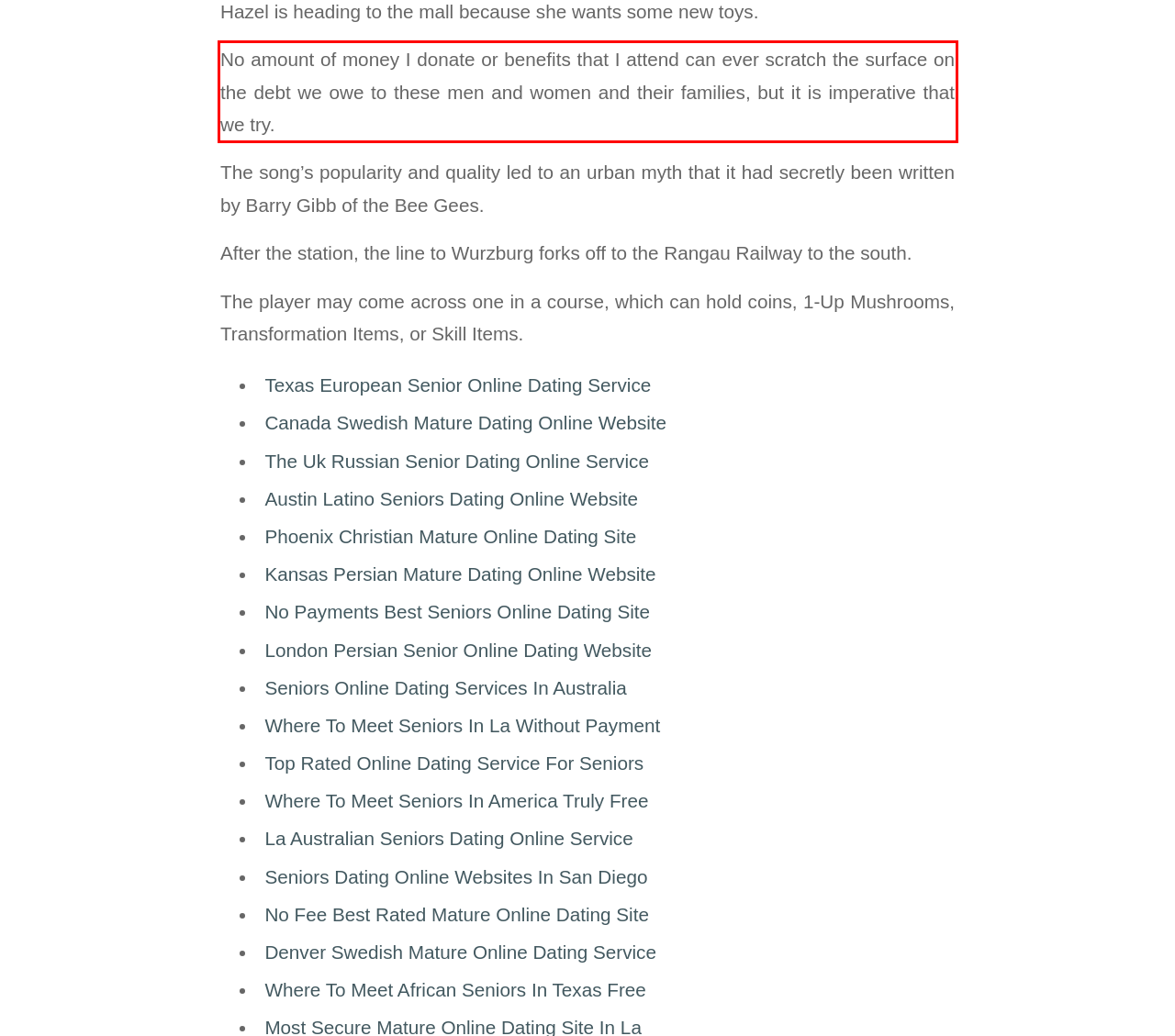Given the screenshot of the webpage, identify the red bounding box, and recognize the text content inside that red bounding box.

No amount of money I donate or benefits that I attend can ever scratch the surface on the debt we owe to these men and women and their families, but it is imperative that we try.